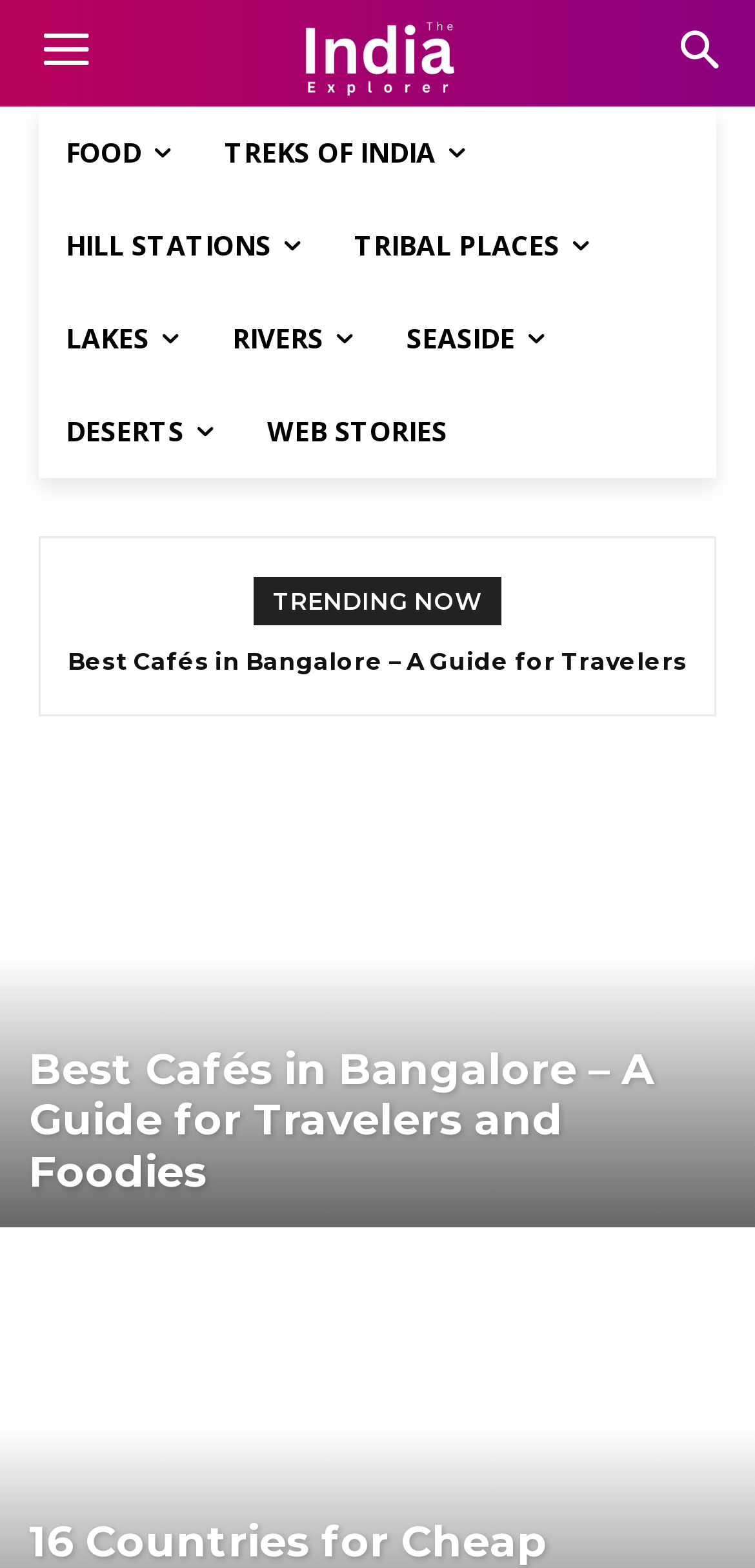Describe the webpage meticulously, covering all significant aspects.

The webpage is a travel guide to India, featuring a logo at the top center of the page. Below the logo, there are several links to different categories, including FOOD, TREKS OF INDIA, HILL STATIONS, TRIBAL PLACES, LAKES, RIVERS, SEASIDE, and DESERTS, arranged horizontally across the page. 

Further down, there is a section labeled "TRENDING NOW" with several article headings and links, including "Best Cafés in Bangalore – A Guide for Travelers and Foodies", "16 Countries for Cheap International Travel from India in a Budget", "Visiting Kedarnath from Delhi: A Complete Itinerary", "How to Reach Jibhi from Delhi", and "4 Hill Stations near Hyderabad for a Day Trip (Within 100, 200 and 300 km)". These articles are arranged vertically, with the headings and links stacked on top of each other.

At the bottom of the page, there is a repeated link to "Best Cafés in Bangalore – A Guide for Travelers and Foodies", taking up the full width of the page.